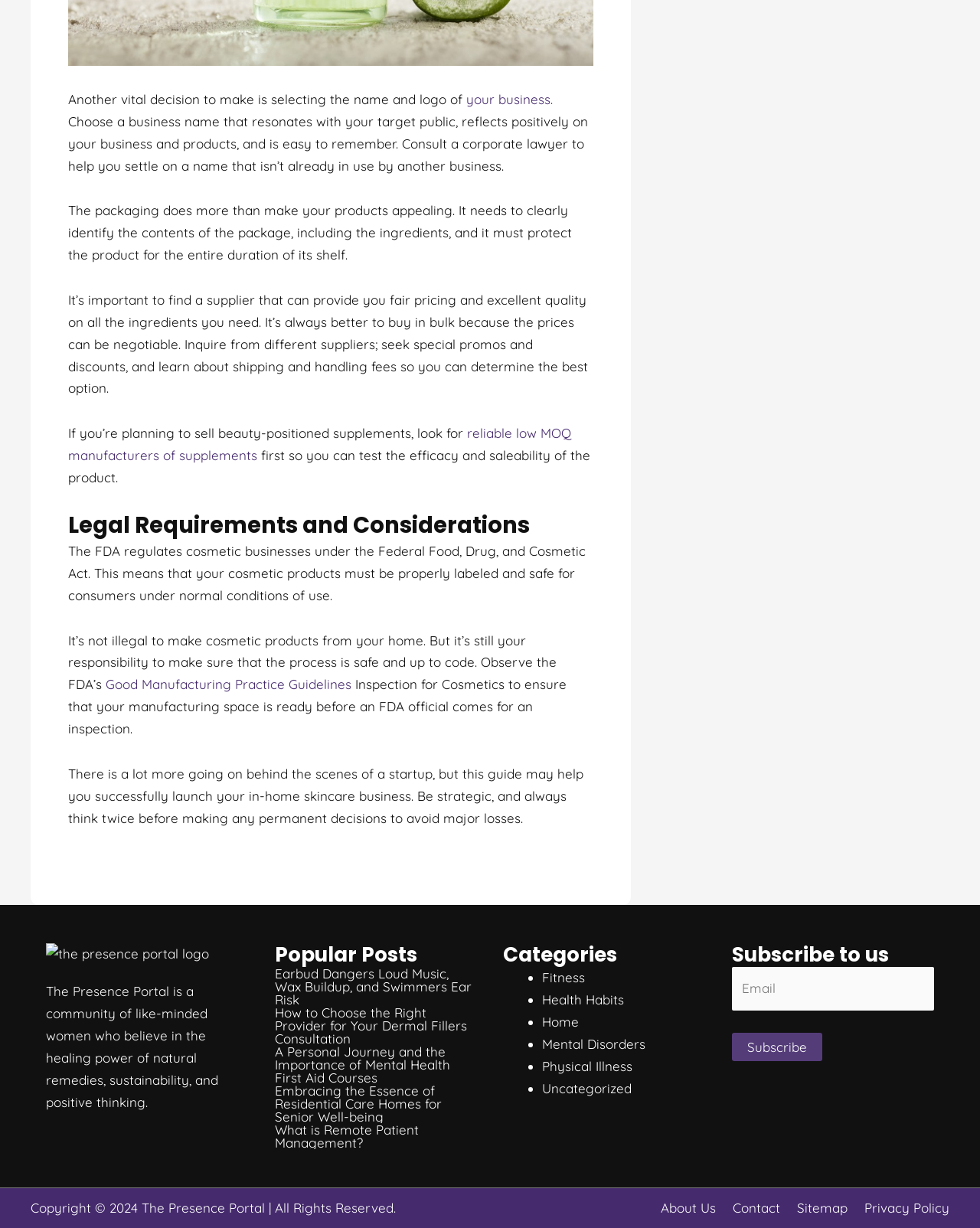What should you consider when choosing a business name?
Please analyze the image and answer the question with as much detail as possible.

The webpage suggests that when choosing a business name, it should resonate with your target public, reflect positively on your business and products, and be easy to remember. It's also important to consult a corporate lawyer to ensure the name isn't already in use by another business.